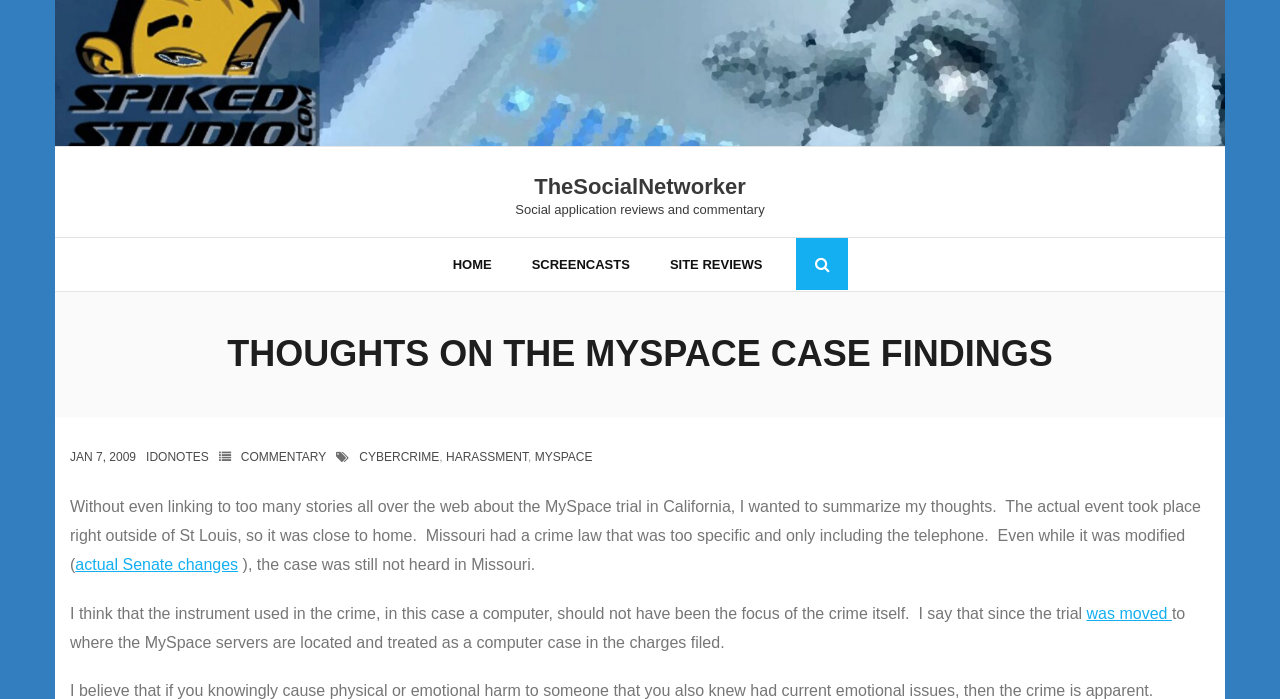Using the webpage screenshot, locate the HTML element that fits the following description and provide its bounding box: "Site Reviews".

[0.508, 0.34, 0.611, 0.416]